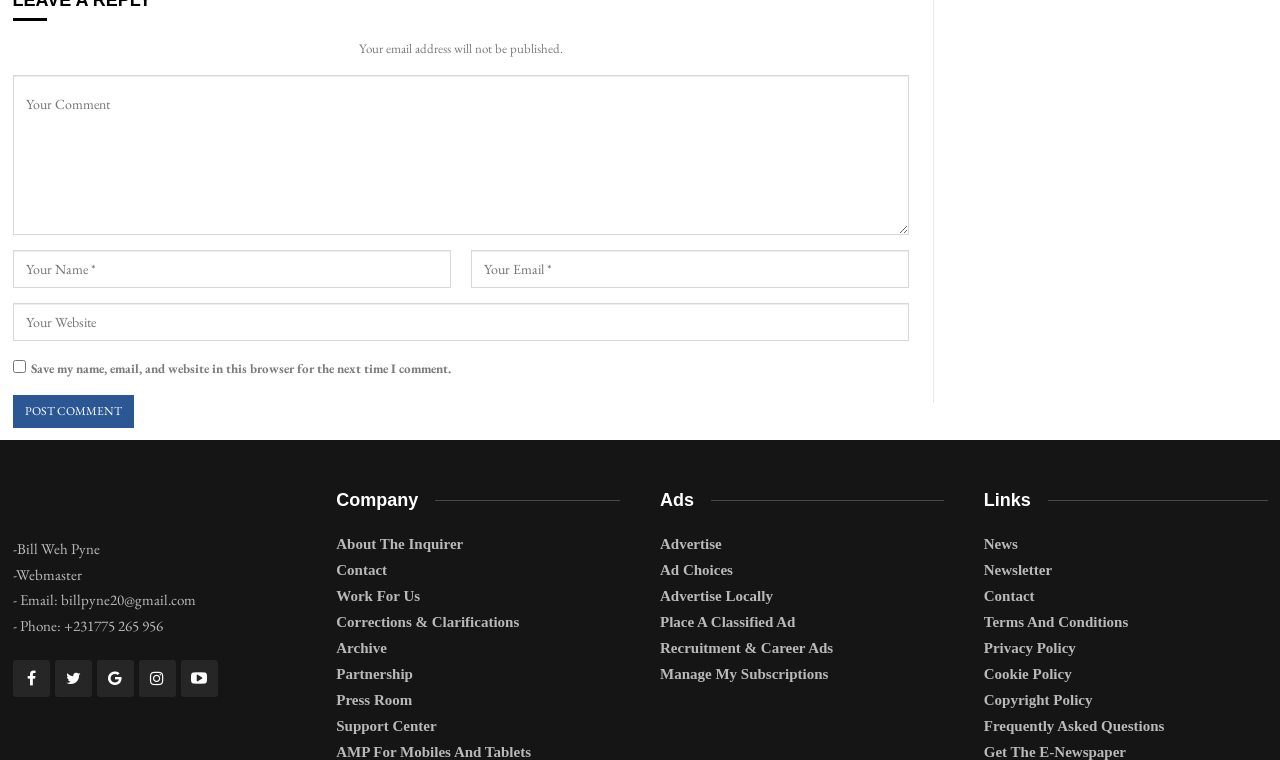Refer to the image and offer a detailed explanation in response to the question: How many social media links are present in the footer?

In the footer section, there are five social media links represented by icons: , , , , and 뀈.